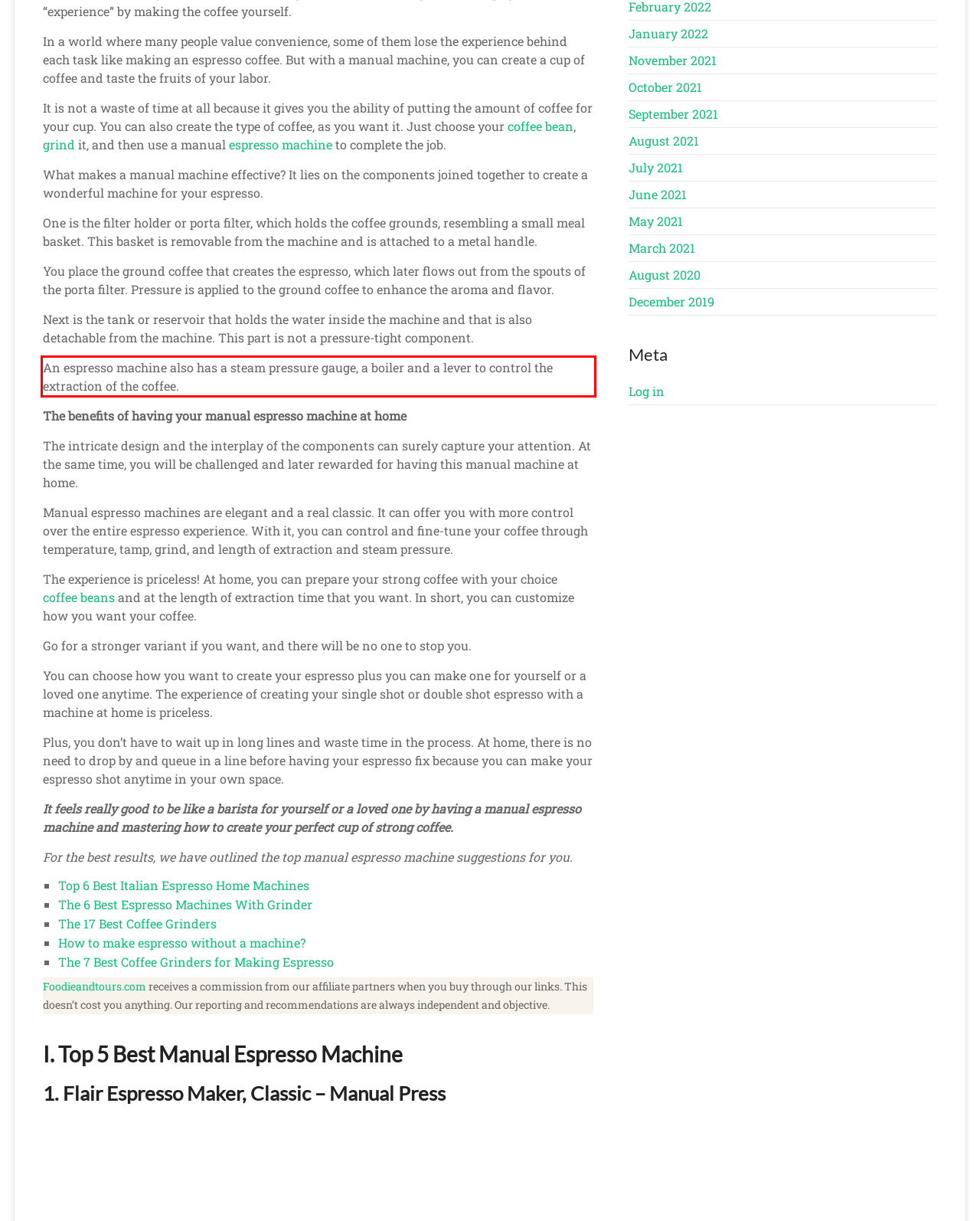Given a screenshot of a webpage containing a red rectangle bounding box, extract and provide the text content found within the red bounding box.

An espresso machine also has a steam pressure gauge, a boiler and a lever to control the extraction of the coffee.